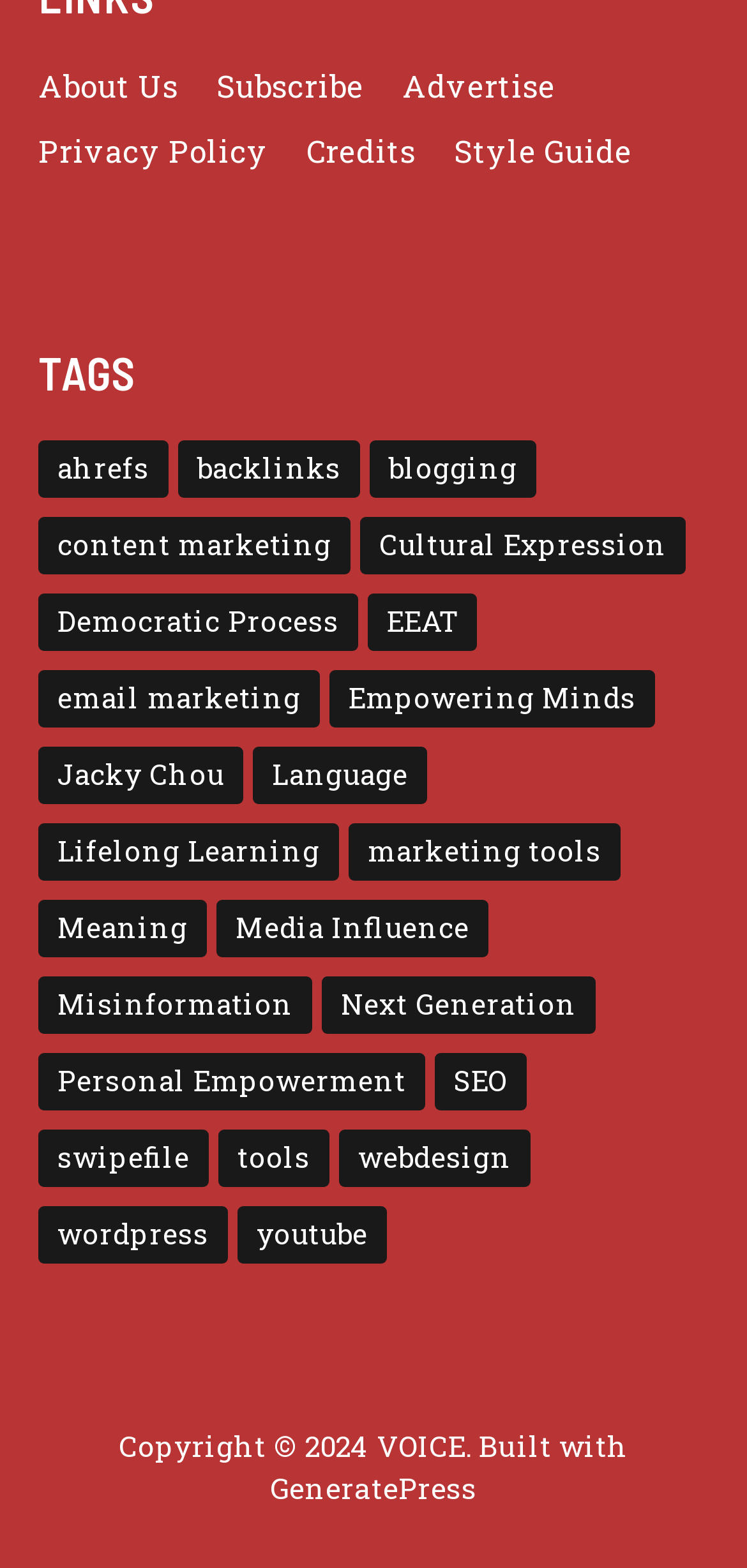Provide the bounding box coordinates, formatted as (top-left x, top-left y, bottom-right x, bottom-right y), with all values being floating point numbers between 0 and 1. Identify the bounding box of the UI element that matches the description: Misinformation

[0.051, 0.623, 0.418, 0.659]